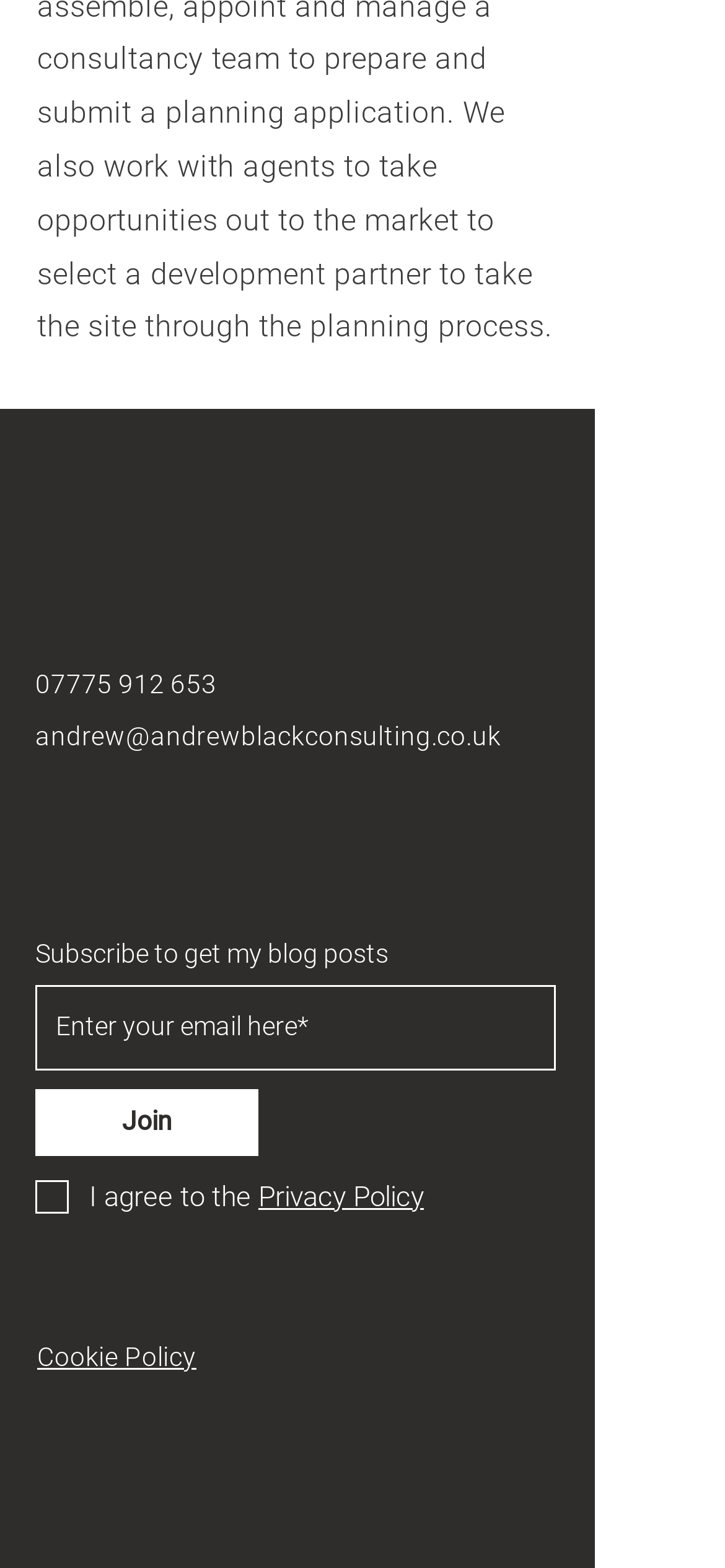Please provide the bounding box coordinates for the UI element as described: "Join". The coordinates must be four floats between 0 and 1, represented as [left, top, right, bottom].

[0.049, 0.695, 0.356, 0.737]